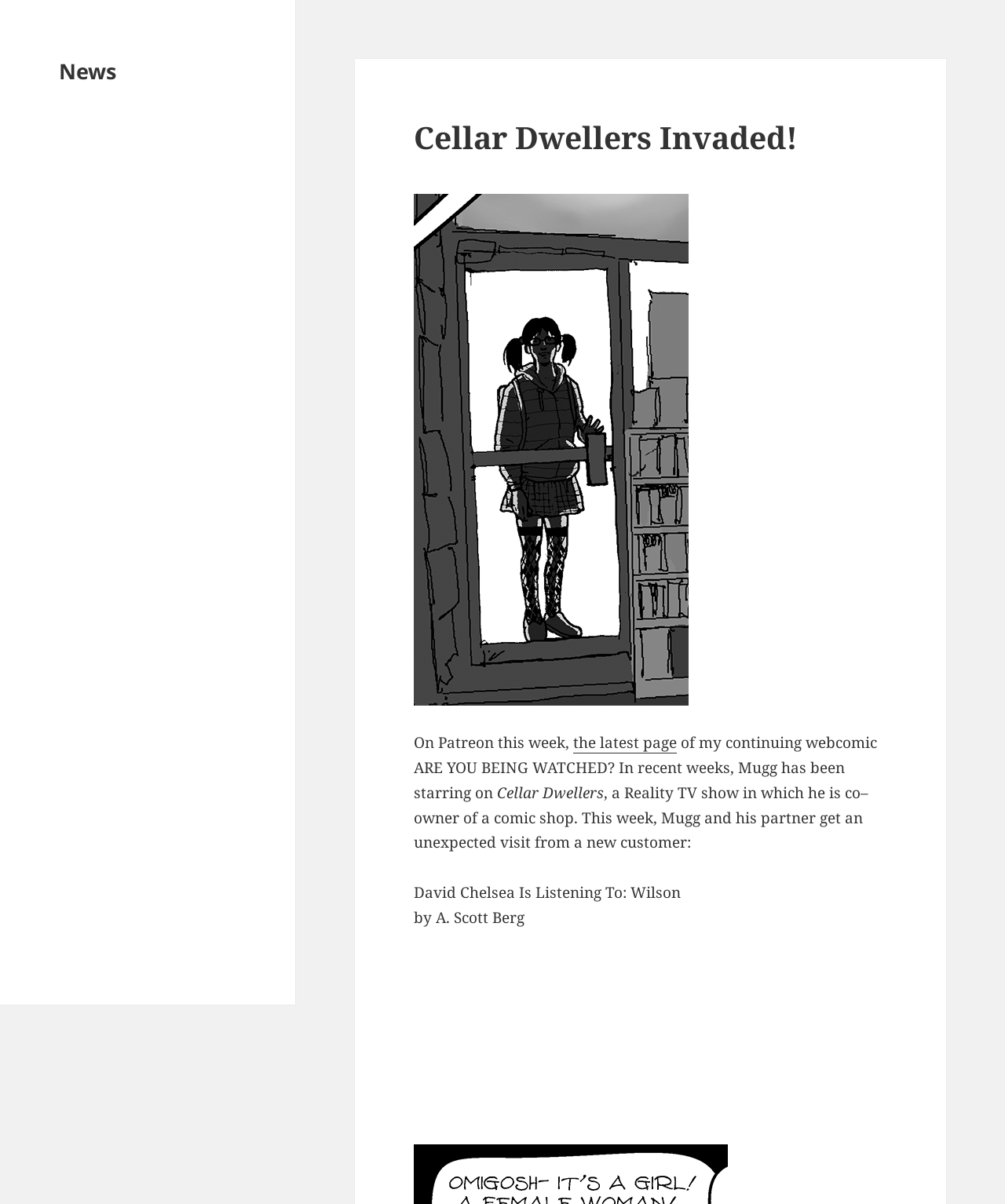Bounding box coordinates should be provided in the format (top-left x, top-left y, bottom-right x, bottom-right y) with all values between 0 and 1. Identify the bounding box for this UI element: alt="cellardwellersgray03"

[0.412, 0.161, 0.882, 0.586]